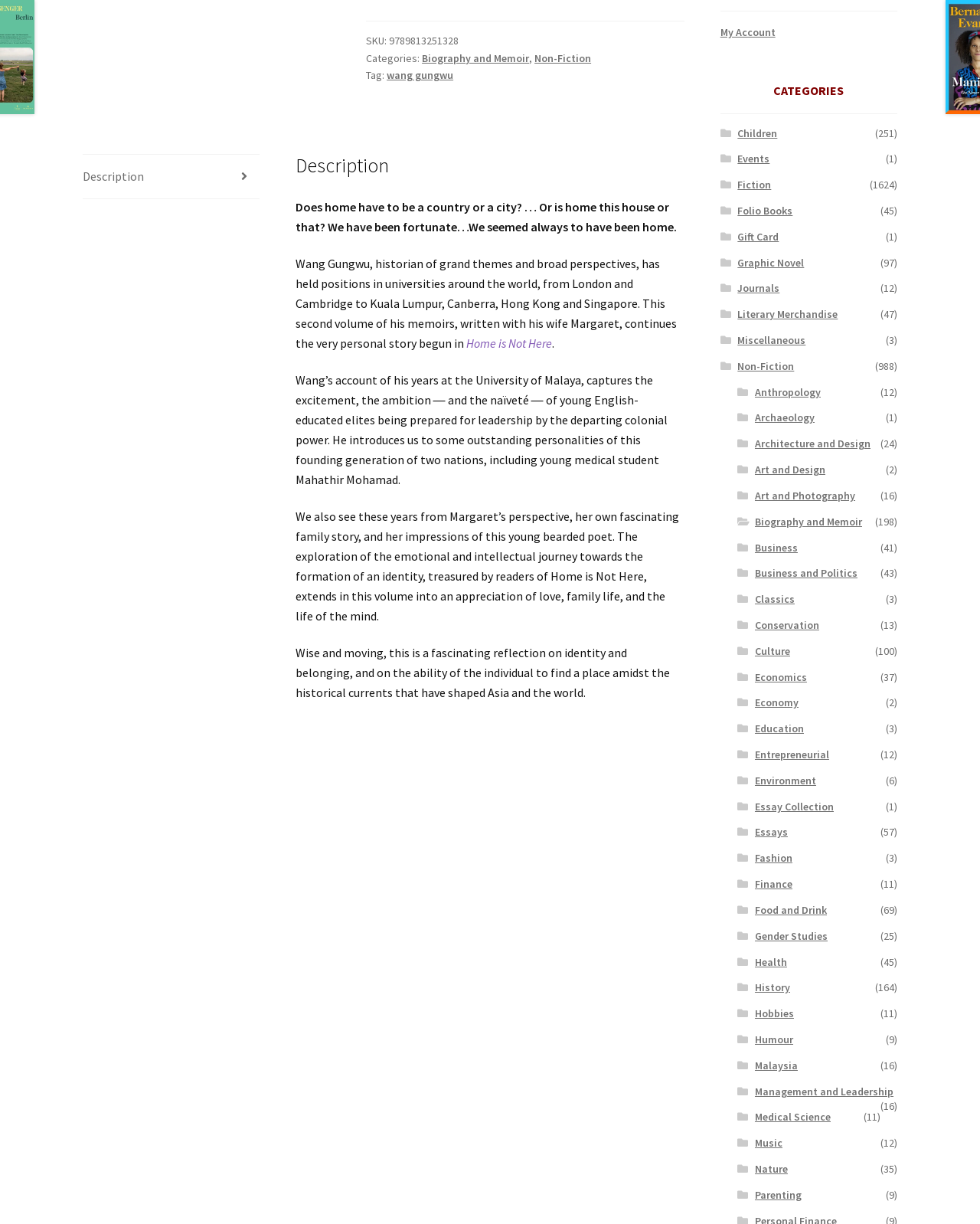Using the element description: "Graphic Novel", determine the bounding box coordinates. The coordinates should be in the format [left, top, right, bottom], with values between 0 and 1.

[0.753, 0.209, 0.821, 0.22]